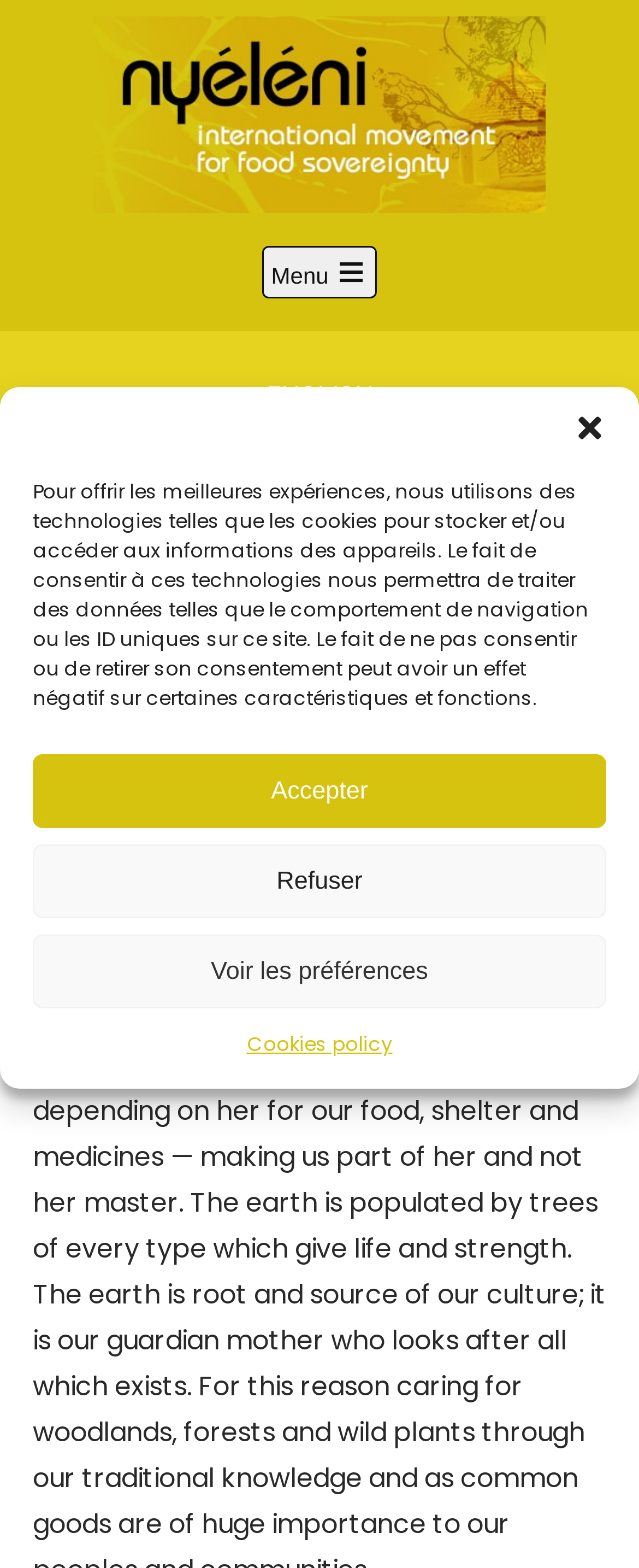Please mark the clickable region by giving the bounding box coordinates needed to complete this instruction: "Open main menu".

[0.409, 0.157, 0.591, 0.19]